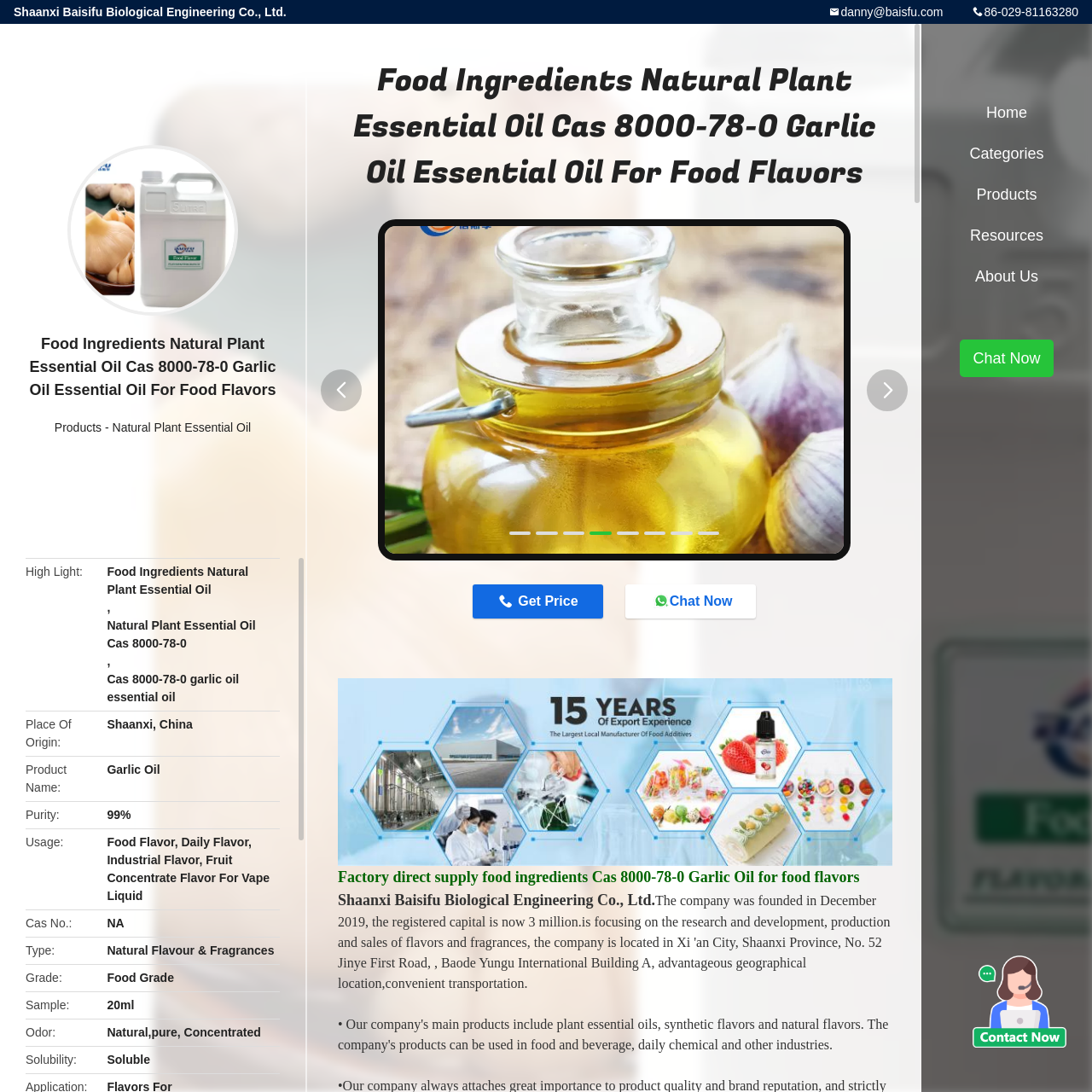Generate a thorough caption detailing the webpage content.

This webpage is about a product called "Food Ingredients Natural Plant Essential Oil Cas 8000-78-0 Garlic Oil Essential Oil For Food Flavors" from a company called Shaanxi Baisifu Biological Engineering Co., Ltd. 

At the top right corner, there is a "Send Message" image button. Below it, the company name and phone number are displayed. On the left side, there is an email address. 

Below the company information, there is a large image of the product, accompanied by a heading with the product name. 

On the left side, there are several links to different sections of the website, including "Products", "Natural Plant Essential Oil", and others. 

The product information is divided into several sections, including "High Light", "Product Name", "Place Of Origin", "Purity", "Usage", "Cas No.", "Type", "Grade", "Sample", "Odor", and "Solubility". Each section has a corresponding value or description. 

There are several call-to-action buttons, including "Get Price" and "Chat Now", which are placed in the middle and bottom of the page. 

At the bottom of the page, there is a factory direct supply description and the company name again. There are also links to other pages, including "Home", "Categories", "Products", "Resources", and "About Us".